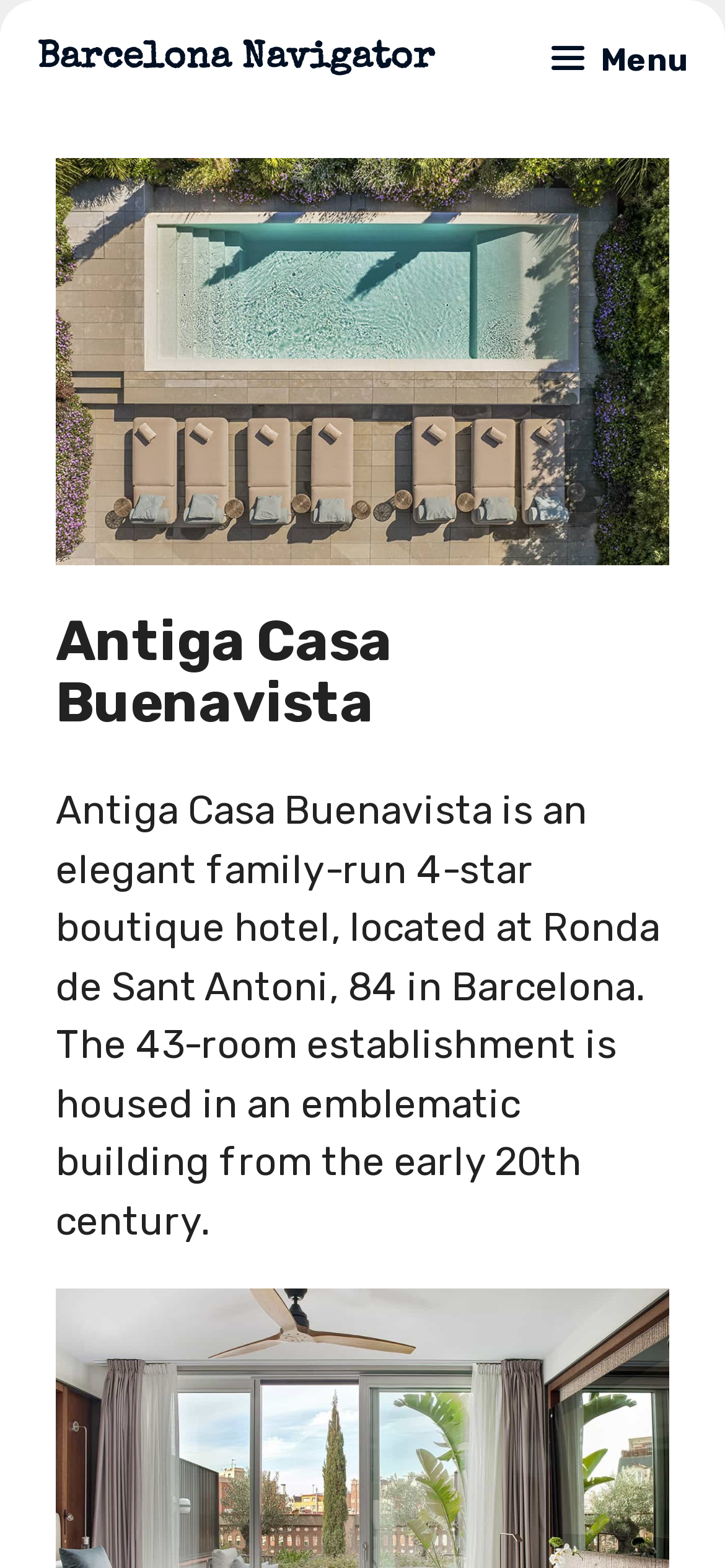Generate the text content of the main headline of the webpage.

Antiga Casa Buenavista